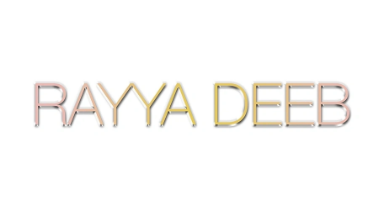What is the focal point of the image?
Observe the image and answer the question with a one-word or short phrase response.

The name